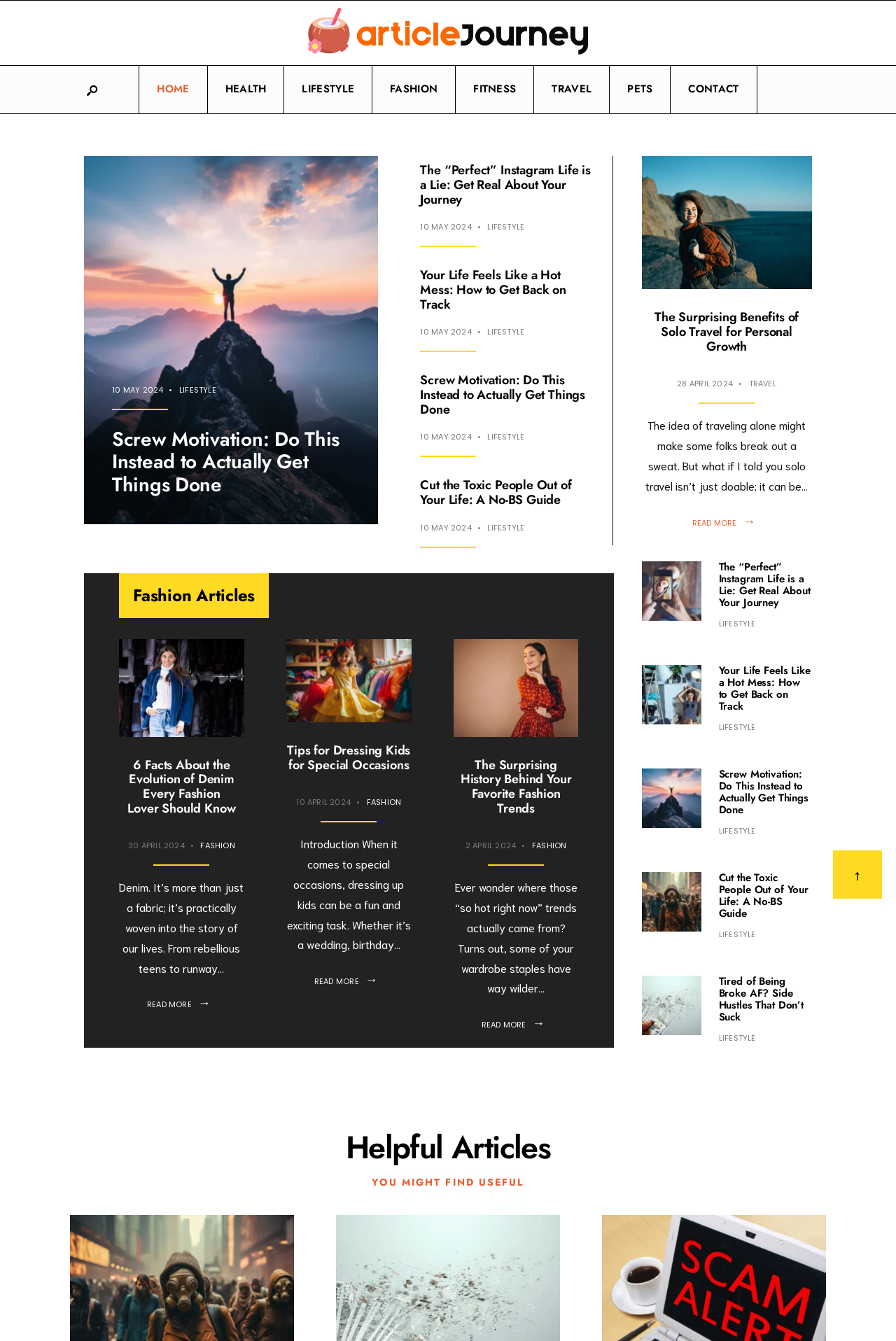What type of content is presented in the section with the heading 'Fashion Articles'?
Using the image, respond with a single word or phrase.

Fashion guides and articles